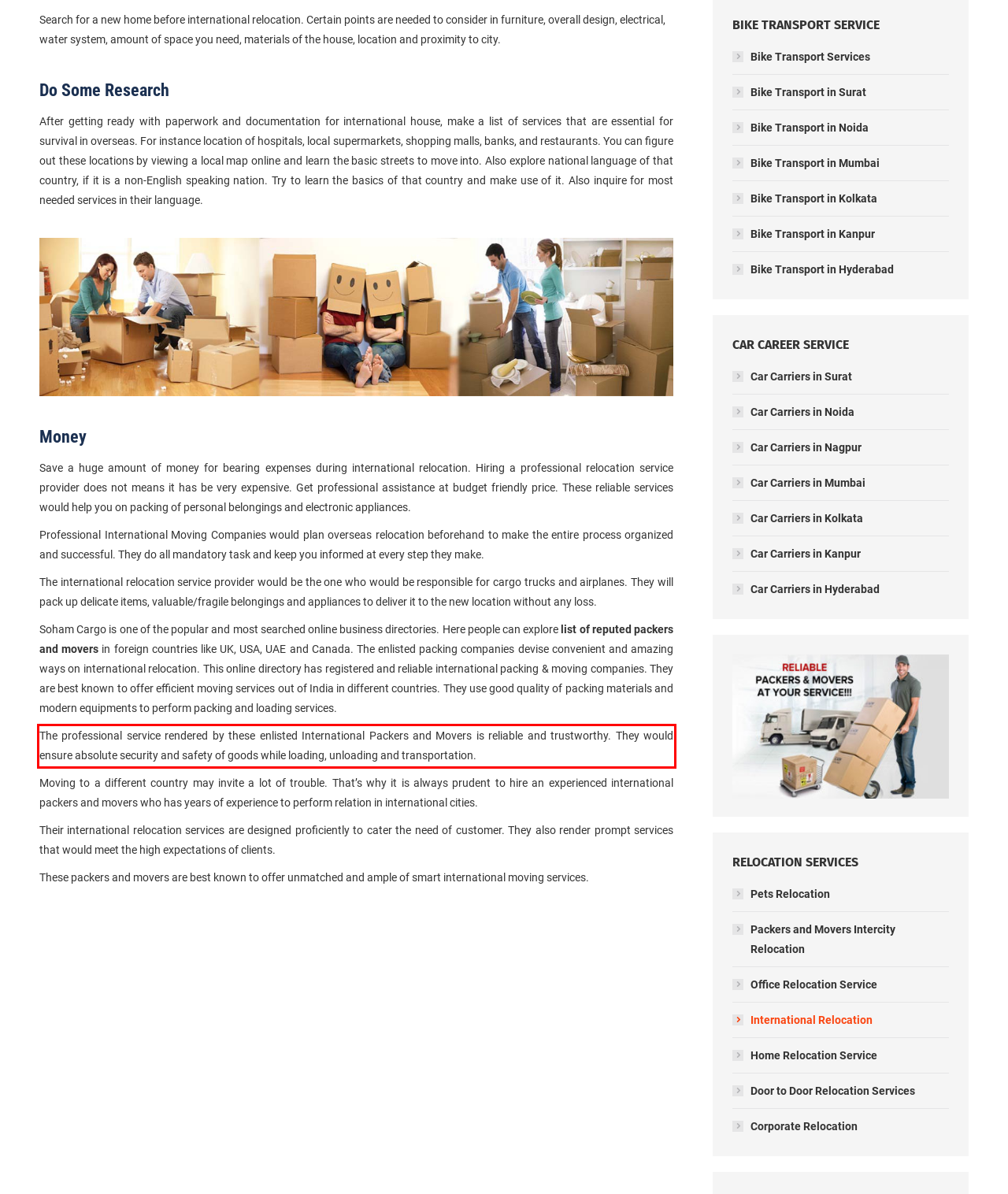Given a screenshot of a webpage, identify the red bounding box and perform OCR to recognize the text within that box.

The professional service rendered by these enlisted International Packers and Movers is reliable and trustworthy. They would ensure absolute security and safety of goods while loading, unloading and transportation.